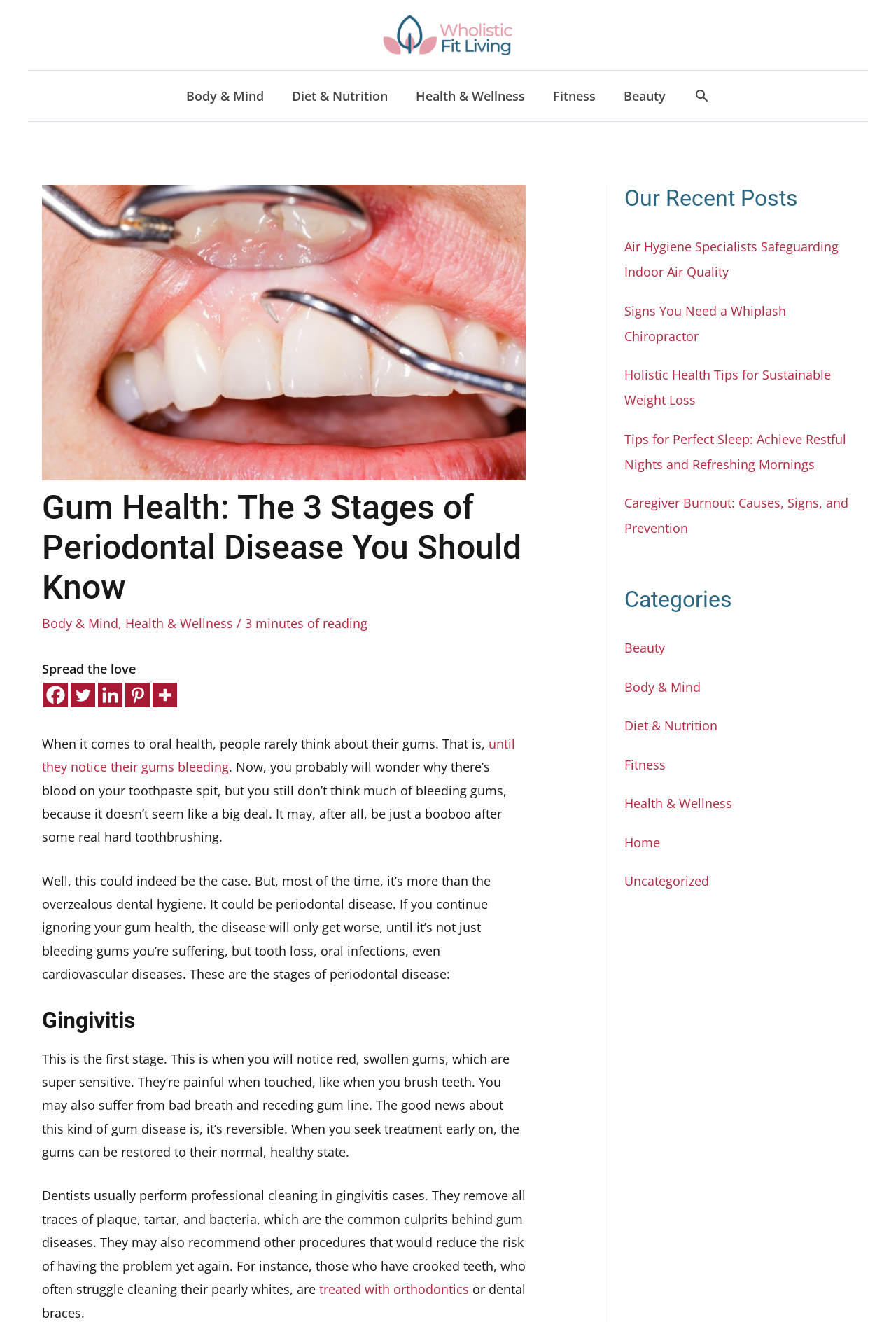What is the first stage of periodontal disease?
Provide a detailed answer to the question using information from the image.

I found the answer by reading the section of the article that describes the stages of periodontal disease, and the first stage is mentioned as 'Gingivitis', which is characterized by red, swollen, and sensitive gums.